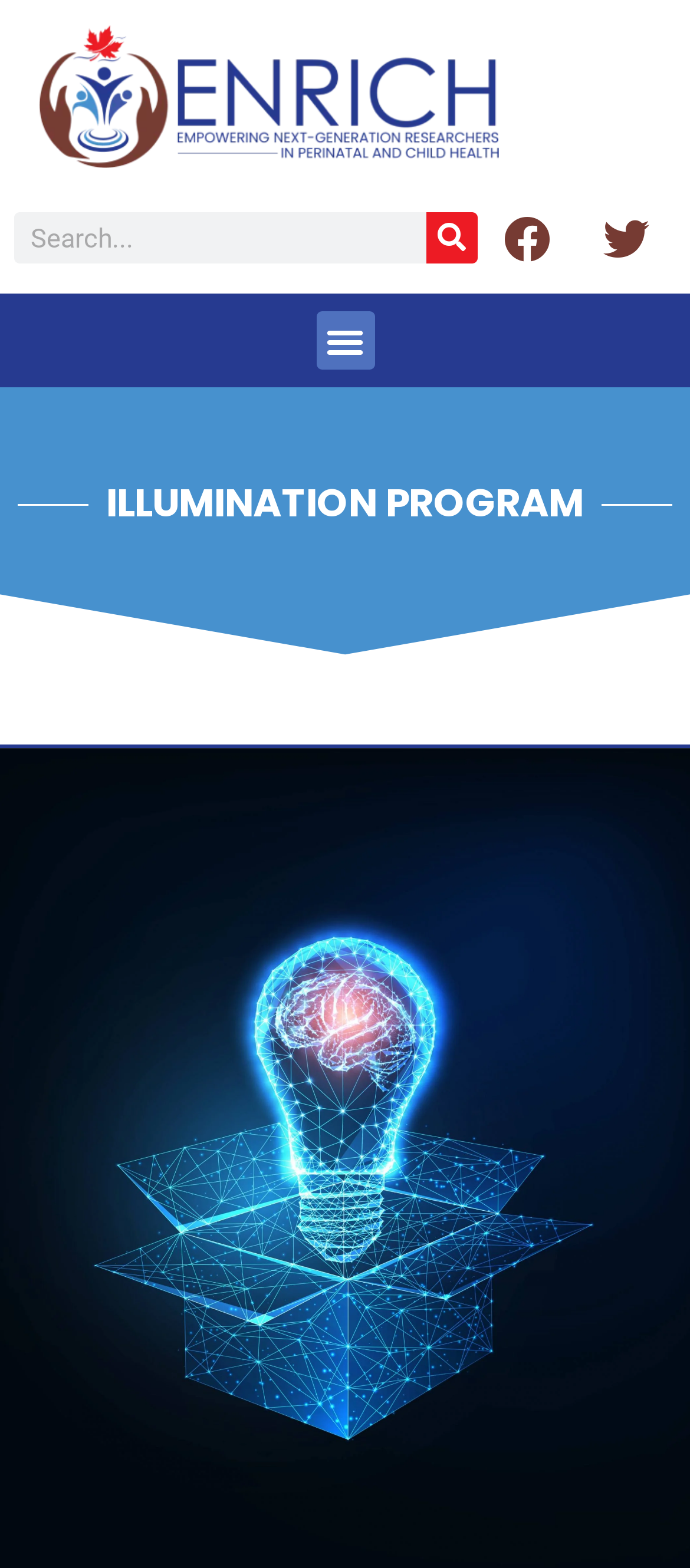What is the function of the button with a Facebook icon?
Please provide a comprehensive answer to the question based on the webpage screenshot.

The button with a Facebook icon is located at the top of the webpage, and it is likely a link to the website's Facebook page. This allows users to easily access the website's social media presence.